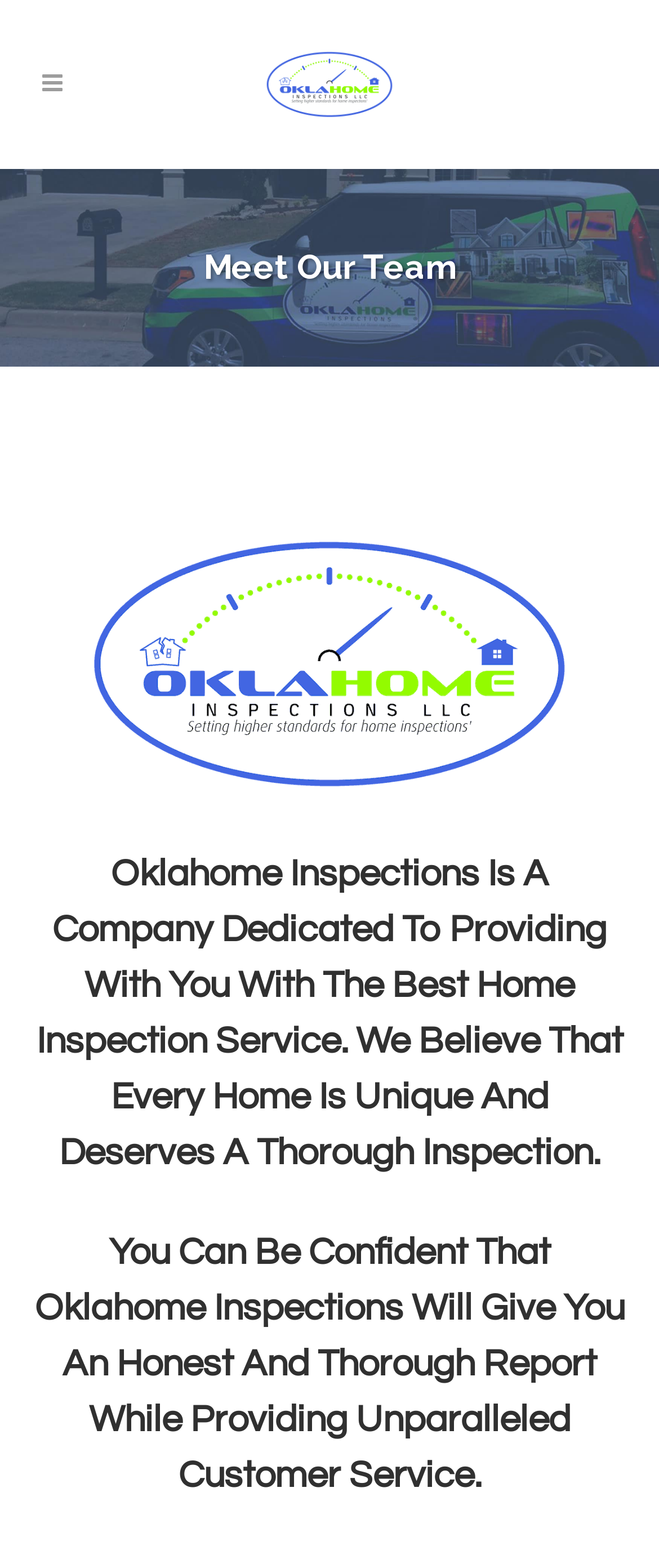Use one word or a short phrase to answer the question provided: 
What is the company name?

Oklahome Inspections